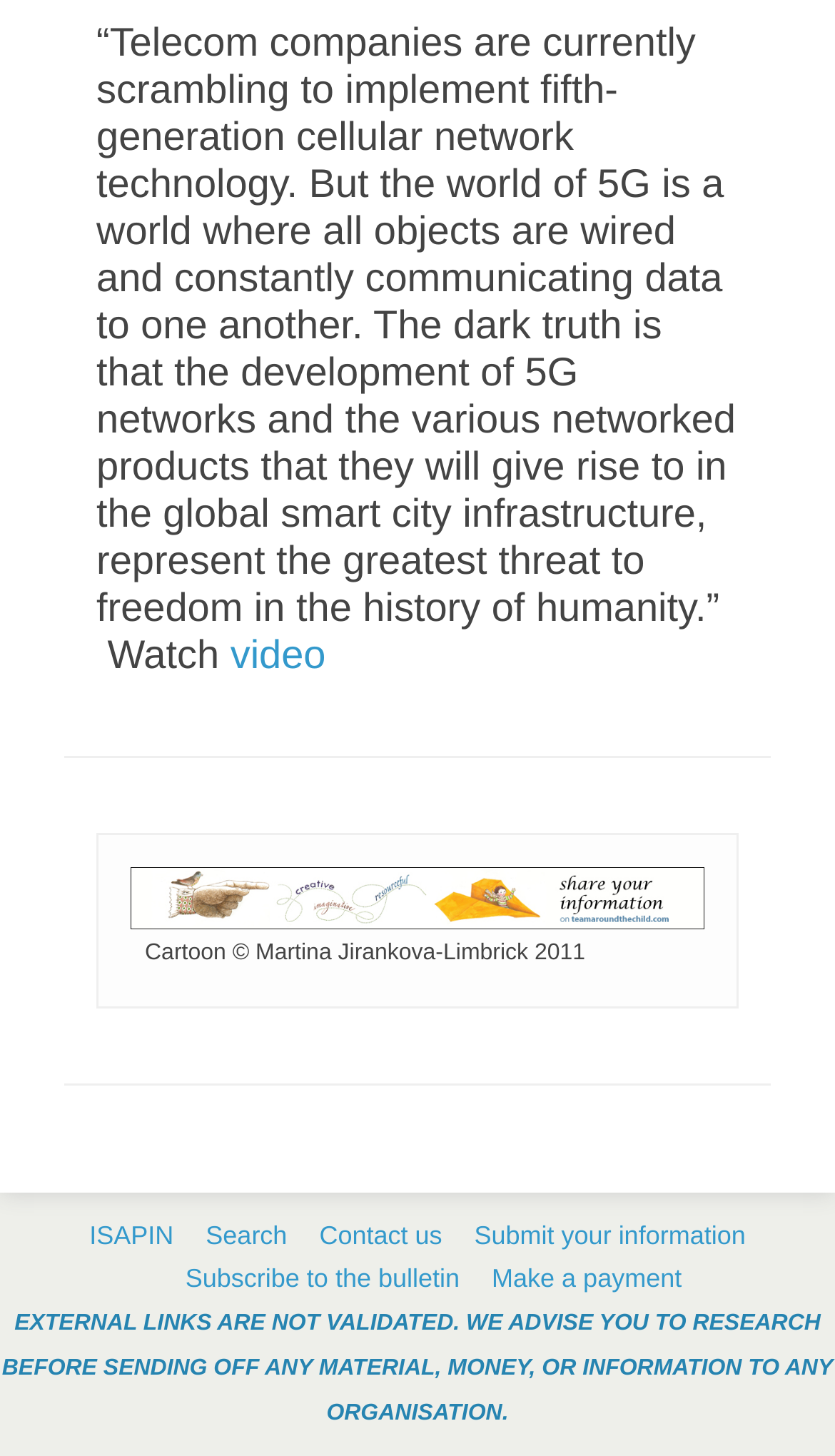Identify the bounding box coordinates of the area that should be clicked in order to complete the given instruction: "Share your information". The bounding box coordinates should be four float numbers between 0 and 1, i.e., [left, top, right, bottom].

[0.156, 0.595, 0.844, 0.638]